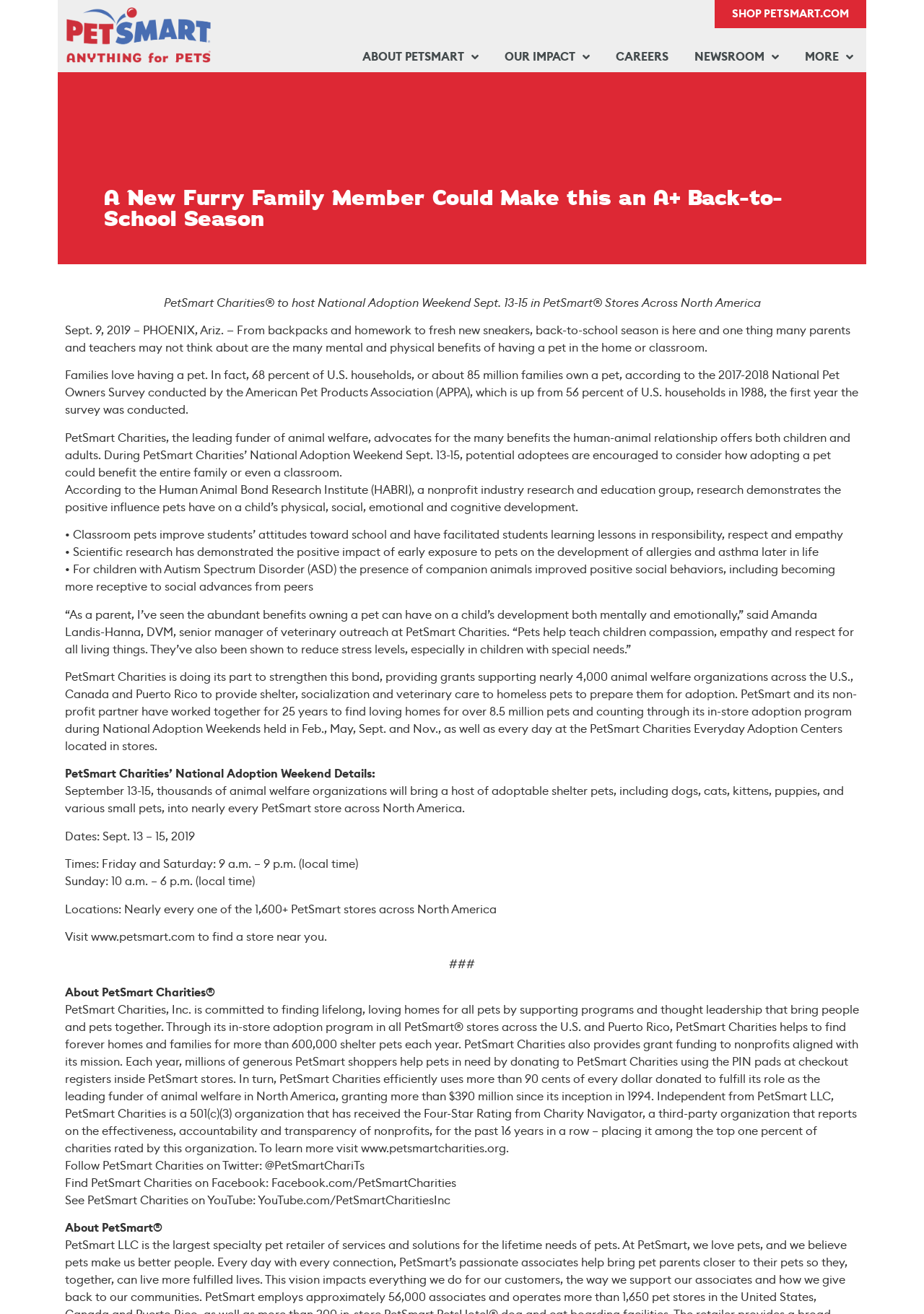Summarize the webpage with intricate details.

This webpage is about PetSmart Charities and their efforts to promote pet adoption, particularly during their National Adoption Weekend. At the top of the page, there is a PetSmart logo and a button to shop on PetSmart.com. Below that, there are several links to different sections of the website, including "About PetSmart", "Our Impact", "Careers", "Newsroom", and "More".

The main content of the page is an article about the benefits of having a pet in the home or classroom, citing research from the Human Animal Bond Research Institute. The article discusses how pets can improve children's physical, social, emotional, and cognitive development, and how they can even help children with Autism Spectrum Disorder.

The article also mentions PetSmart Charities' efforts to support animal welfare organizations and find homes for adoptable pets. It provides details about their National Adoption Weekend, including dates, times, and locations, as well as information on how to find a PetSmart store near you.

At the bottom of the page, there are several paragraphs about PetSmart Charities, including their mission, their in-store adoption program, and their grant funding for nonprofits. There are also links to their social media profiles on Twitter, Facebook, and YouTube.

Throughout the page, there are several blocks of text, each with a clear heading or title, making it easy to navigate and understand the content.